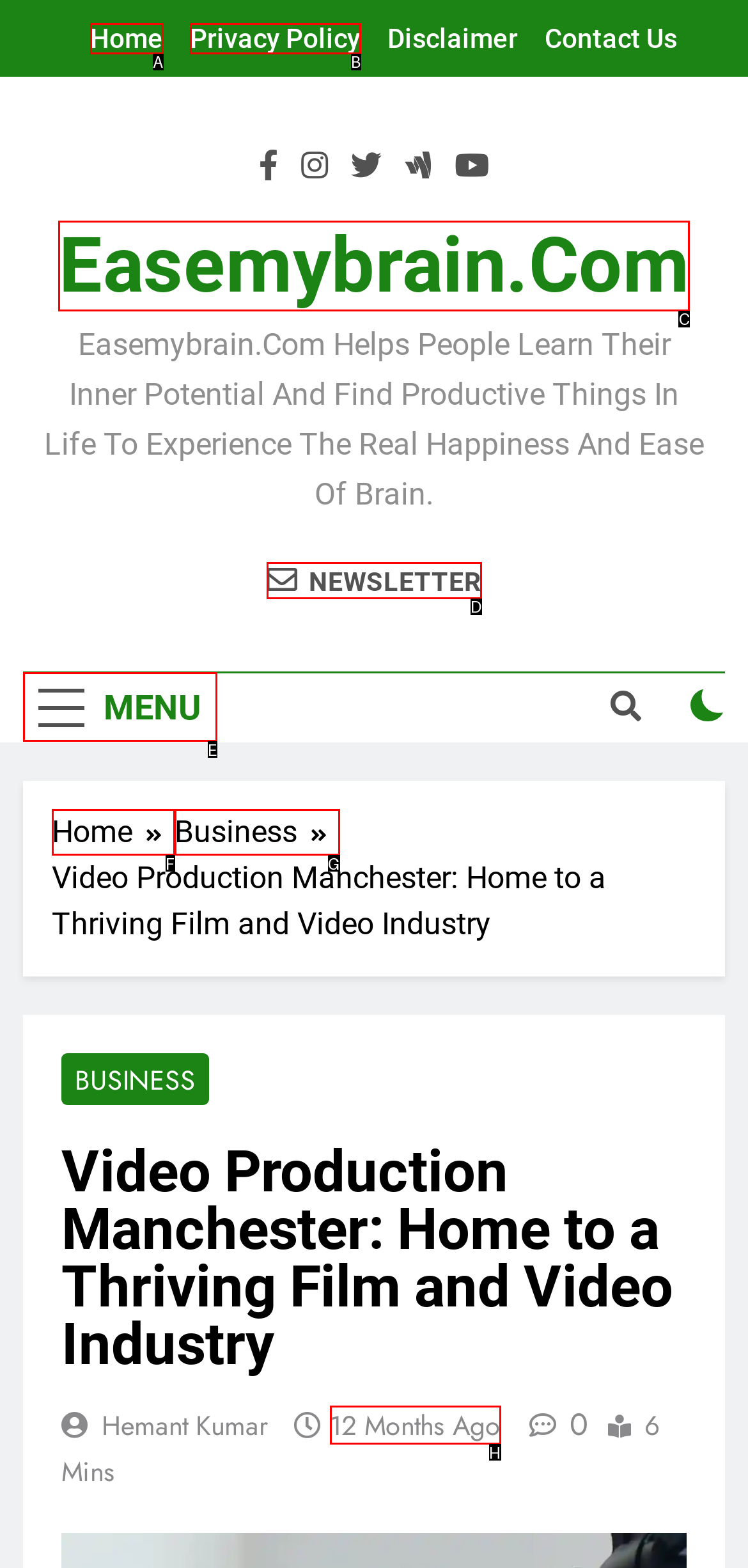Which UI element should be clicked to perform the following task: Click the MENU button? Answer with the corresponding letter from the choices.

E